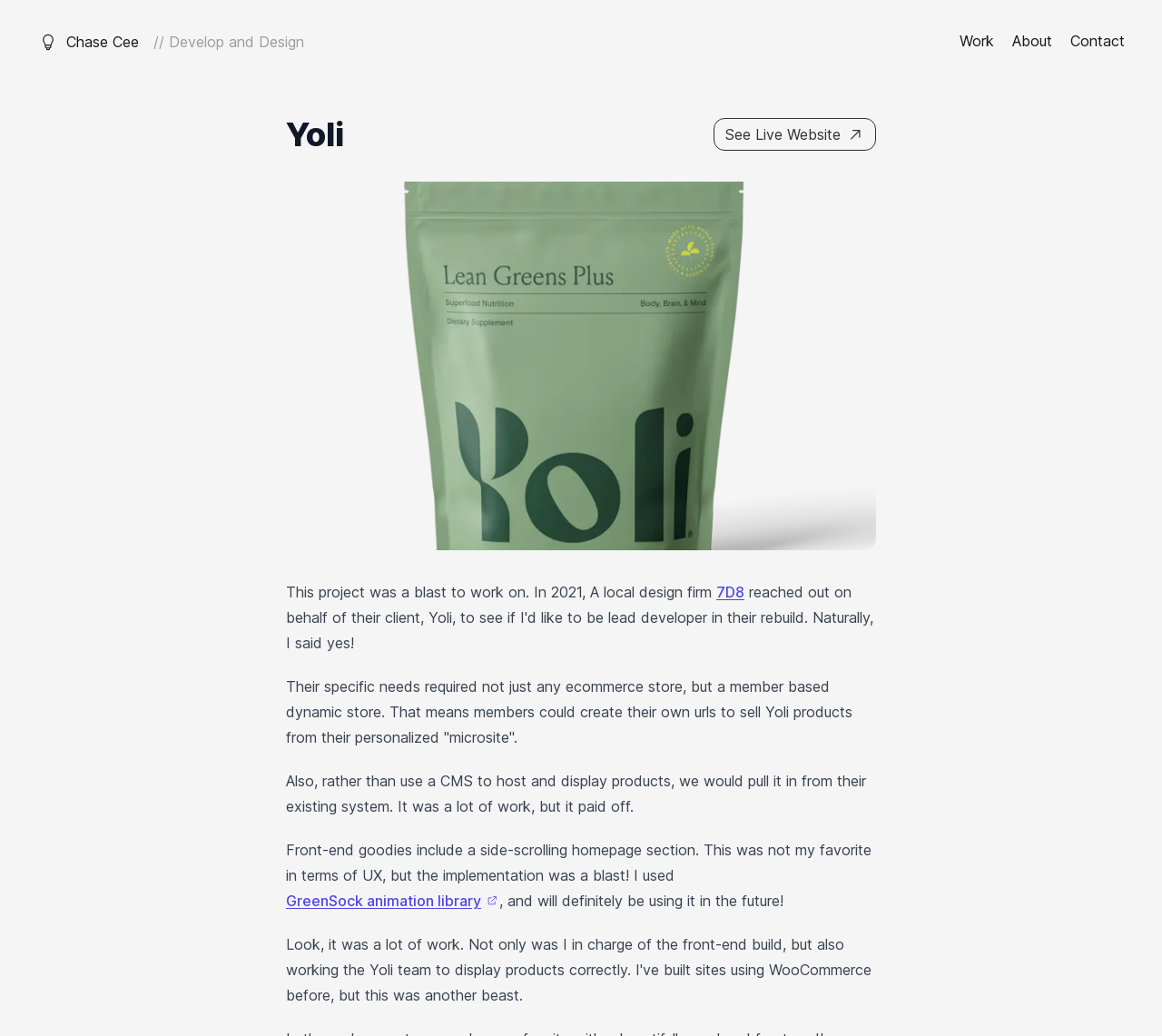Offer an extensive depiction of the webpage and its key elements.

The webpage is about a web designer and developer, Chase Cee, showcasing their work. At the top left corner, there is a logo of Chase Cee, accompanied by three small images. Next to the logo, there is a text stating "Develop and Design". 

On the top right corner, there are three navigation links: "Work", "About", and "Contact". 

Below the navigation links, there is a main section that appears to be a project showcase. The project is titled "Yoli", and it has a heading with a "See Live Website" link next to it. Below the title, there is a large image of the Yoli project. 

The project description is divided into four paragraphs. The first paragraph explains that the project was a blast to work on, and it was done for a local design firm in 2021. The second paragraph mentions that the project required a member-based dynamic store, where members could create their own URLs to sell Yoli products. 

The third paragraph explains that the project involved pulling product data from the client's existing system, rather than using a CMS. The fourth paragraph highlights some front-end features, including a side-scrolling homepage section, which was implemented using the GreenSock animation library. There is a link to the GreenSock animation library, accompanied by a small image.